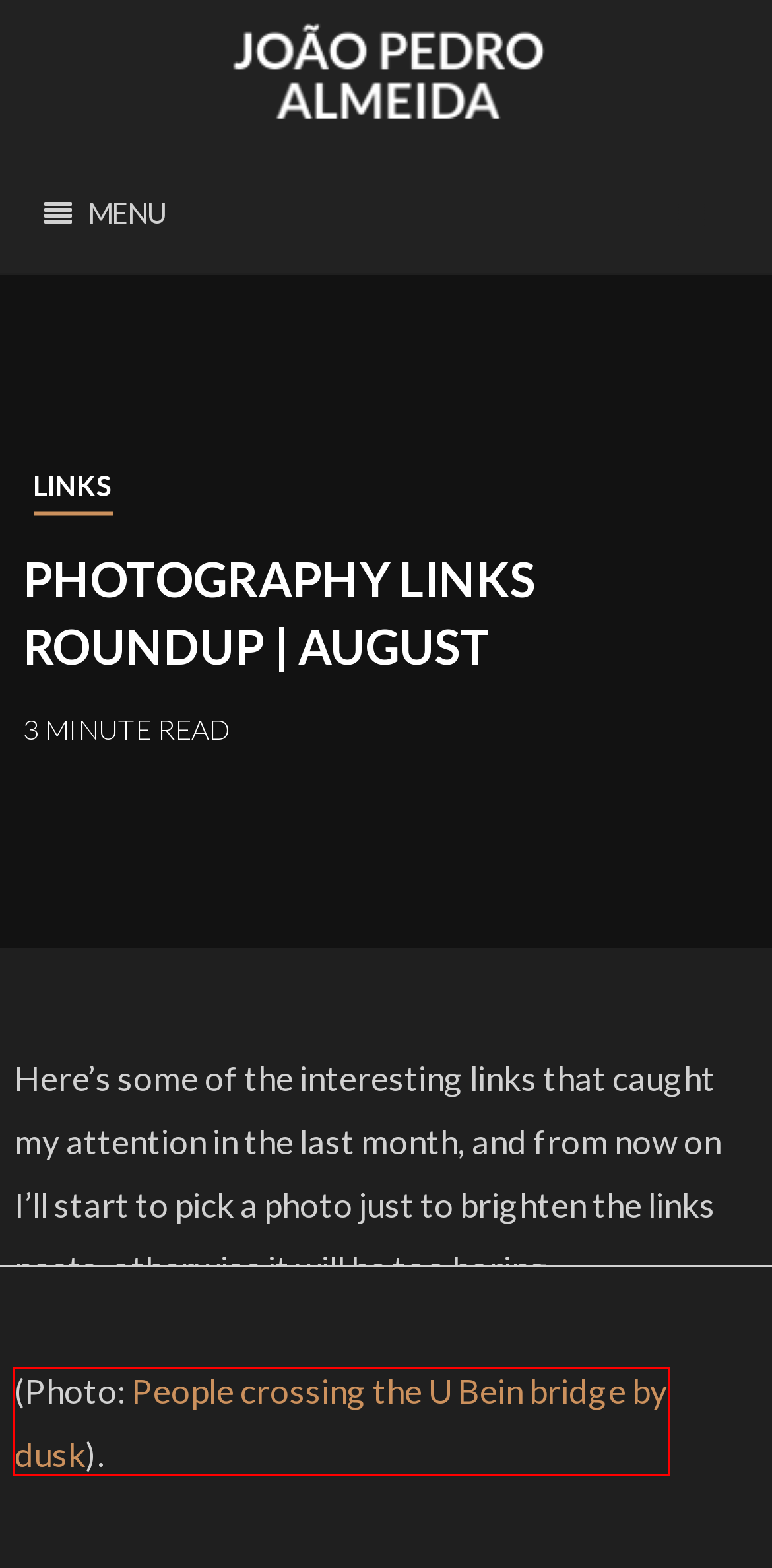Given a webpage screenshot with a UI element marked by a red bounding box, choose the description that best corresponds to the new webpage that will appear after clicking the element. The candidates are:
A. All Selected Shots | João Pedro Almeida - Photographer
B. Links Archives - João Pedro Almeida
C. Photo Search | João Pedro Almeida - Photographer
D. stock Archives - João Pedro Almeida
E. ...And so did we - João Pedro Almeida
F. No Man's Land - João Pedro Almeida
G. Tierra De Campos - João Pedro Almeida
H. U Bein bridge | João Pedro Almeida - Photographer

H